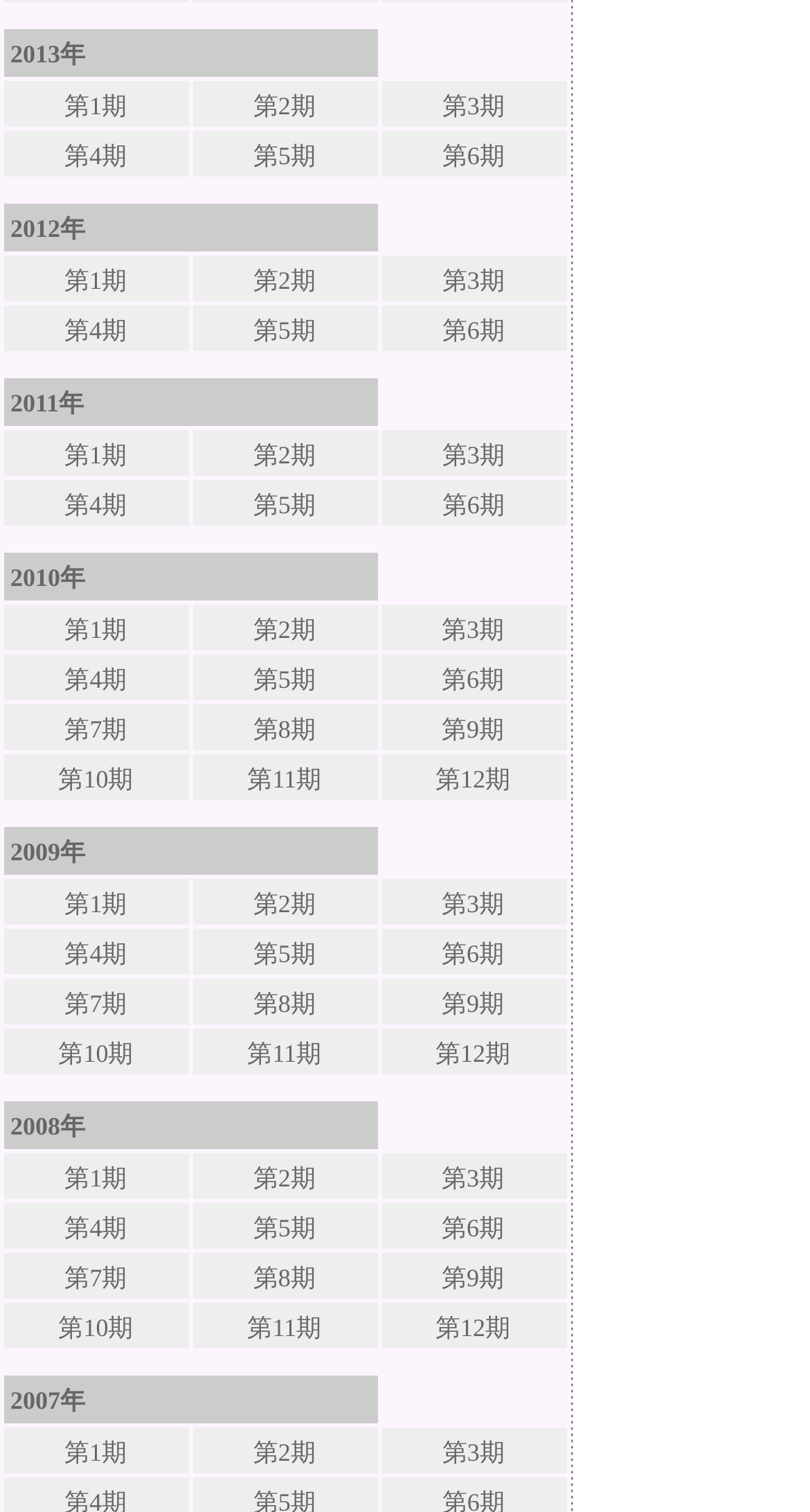What is the period in the third row of the third table?
Give a detailed explanation using the information visible in the image.

In the third table, the third row contains a gridcell with the text '第4期', which indicates the period.